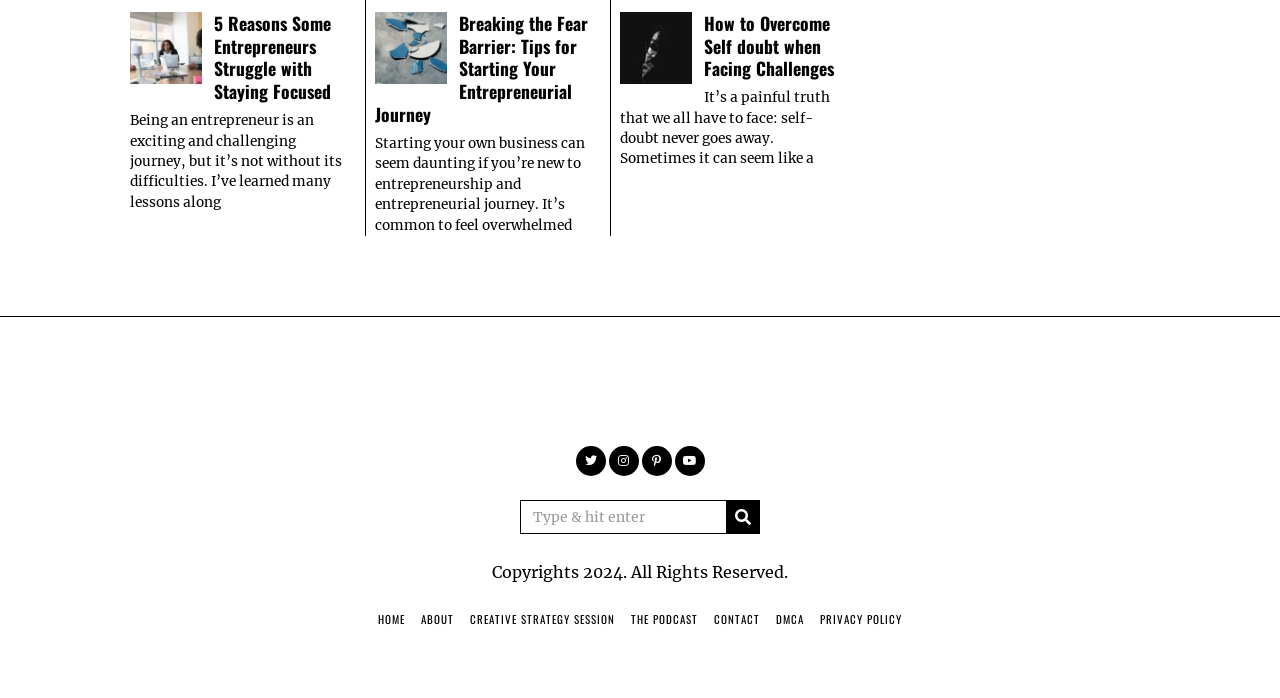Determine the bounding box coordinates of the clickable element to complete this instruction: "Read the article about Breaking the Fear Barrier: Tips for Starting Your Entrepreneurial Journey". Provide the coordinates in the format of four float numbers between 0 and 1, [left, top, right, bottom].

[0.293, 0.014, 0.459, 0.182]